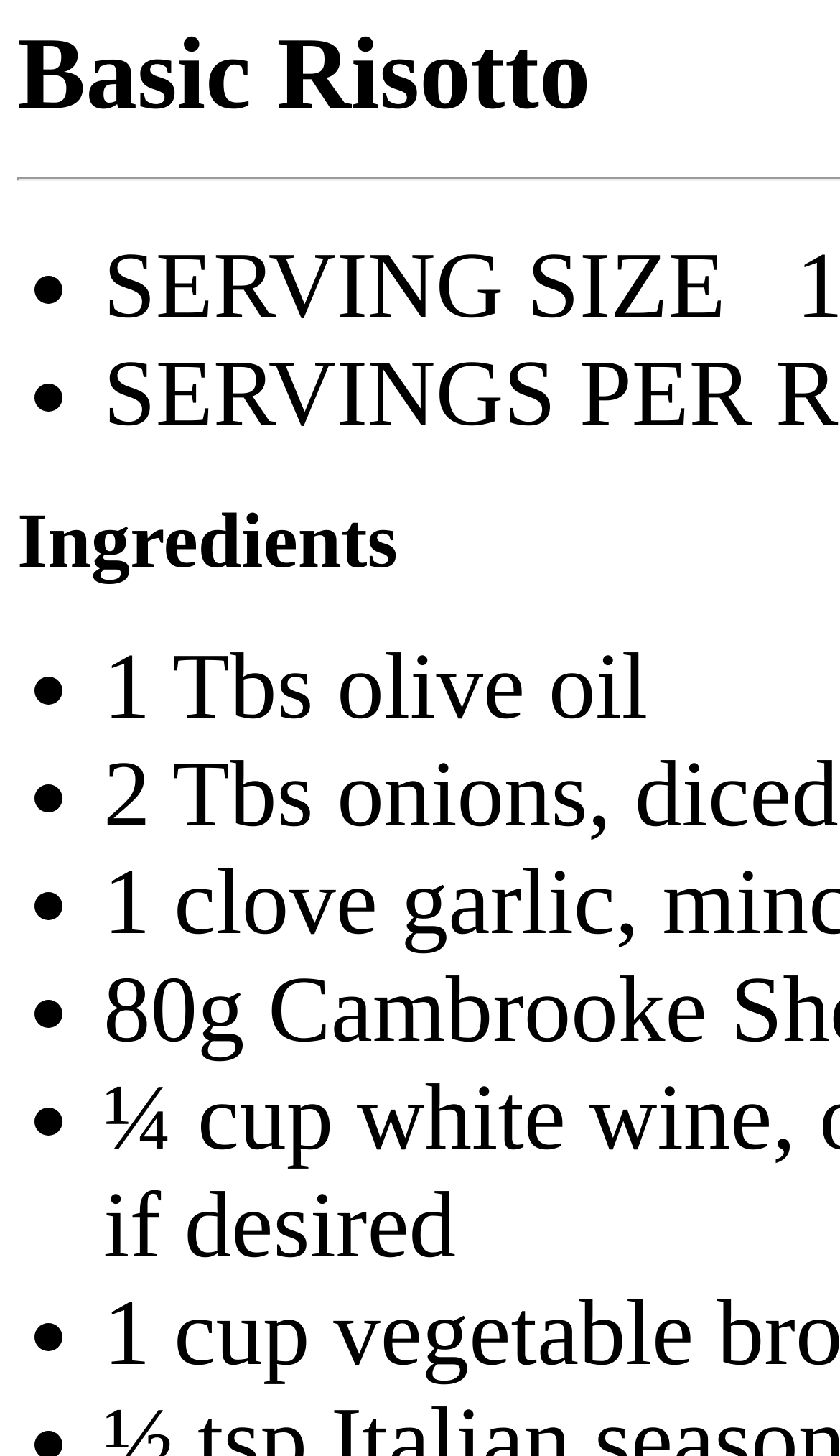What is the unit of measurement for the first ingredient?
Using the image, respond with a single word or phrase.

Tbs